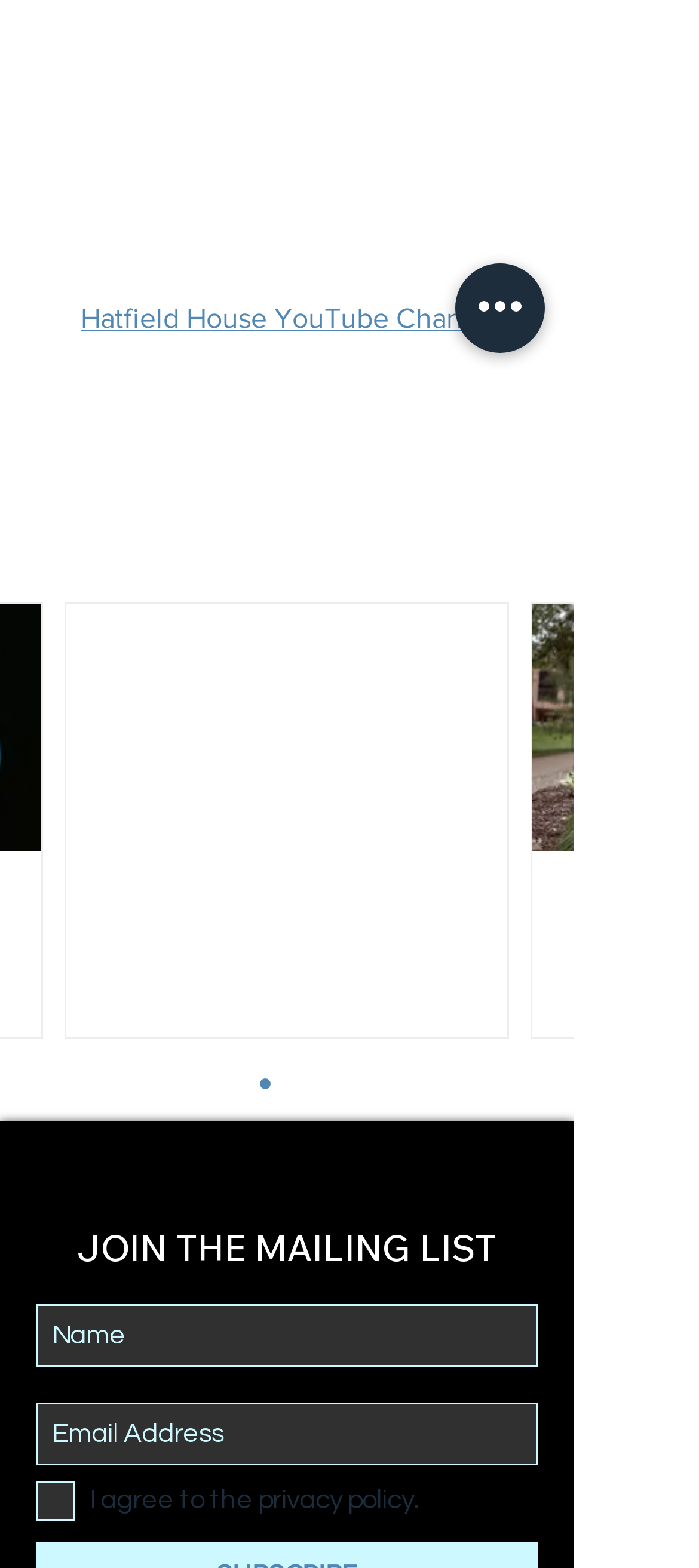Bounding box coordinates are given in the format (top-left x, top-left y, bottom-right x, bottom-right y). All values should be floating point numbers between 0 and 1. Provide the bounding box coordinate for the UI element described as: Terms

None